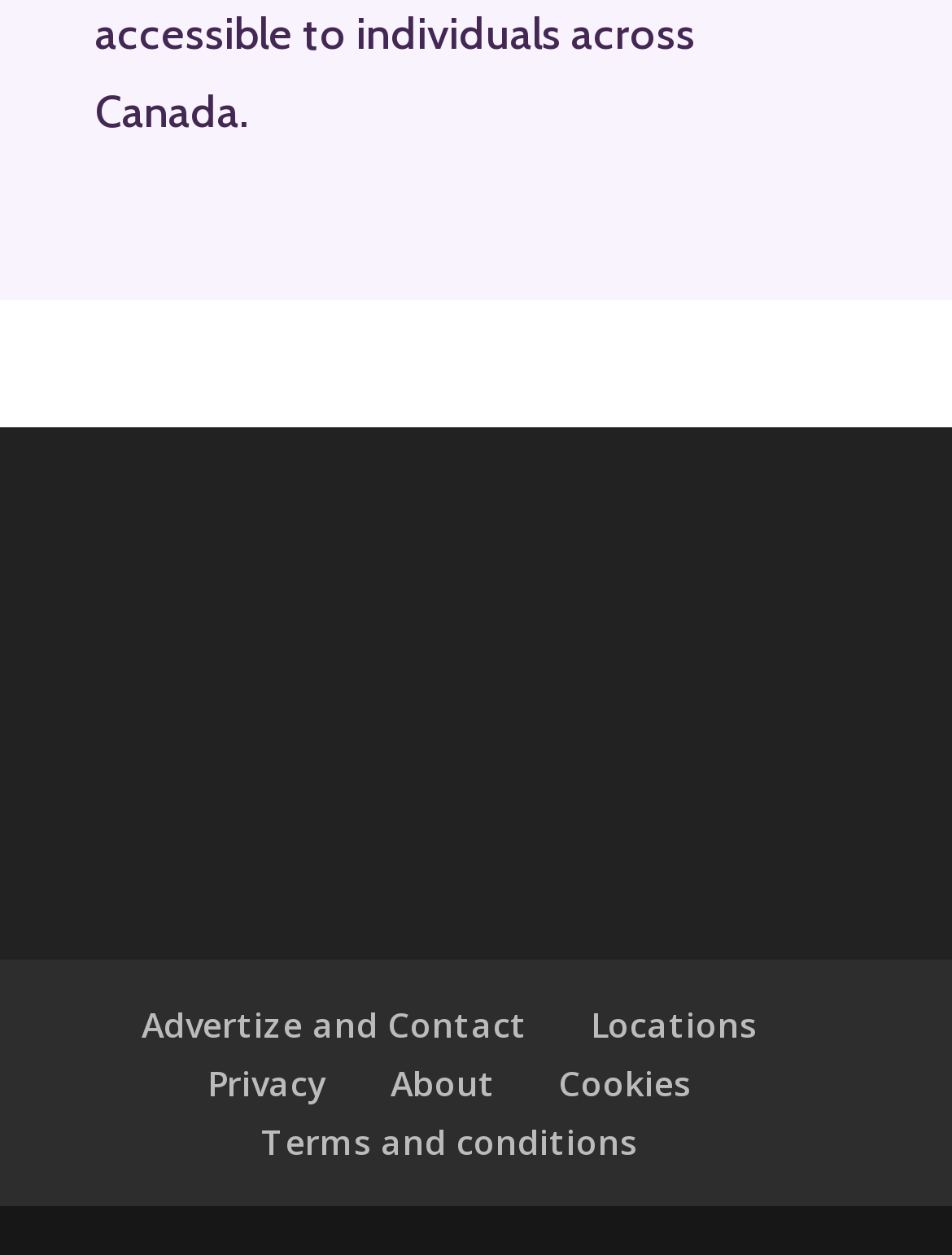Identify and provide the bounding box for the element described by: "Locations".

[0.621, 0.798, 0.795, 0.835]